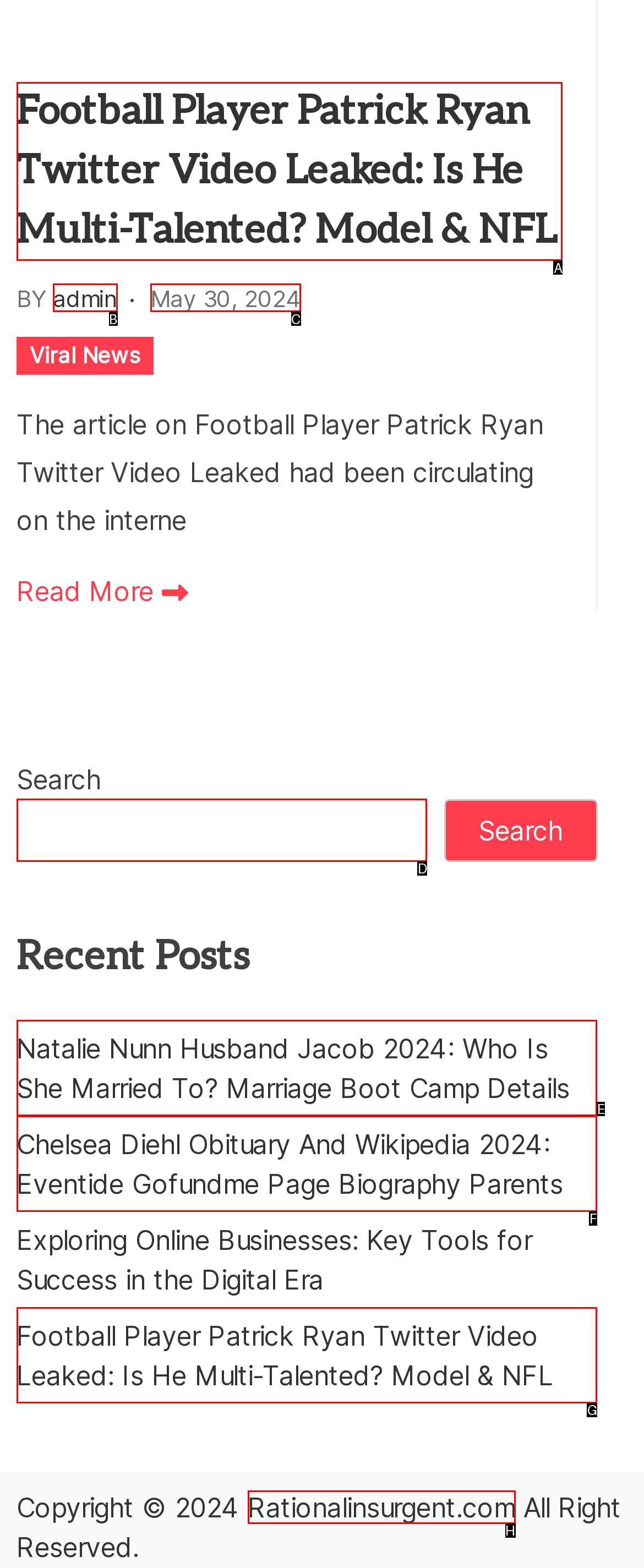Select the HTML element that matches the description: parent_node: Search name="s"
Respond with the letter of the correct choice from the given options directly.

D